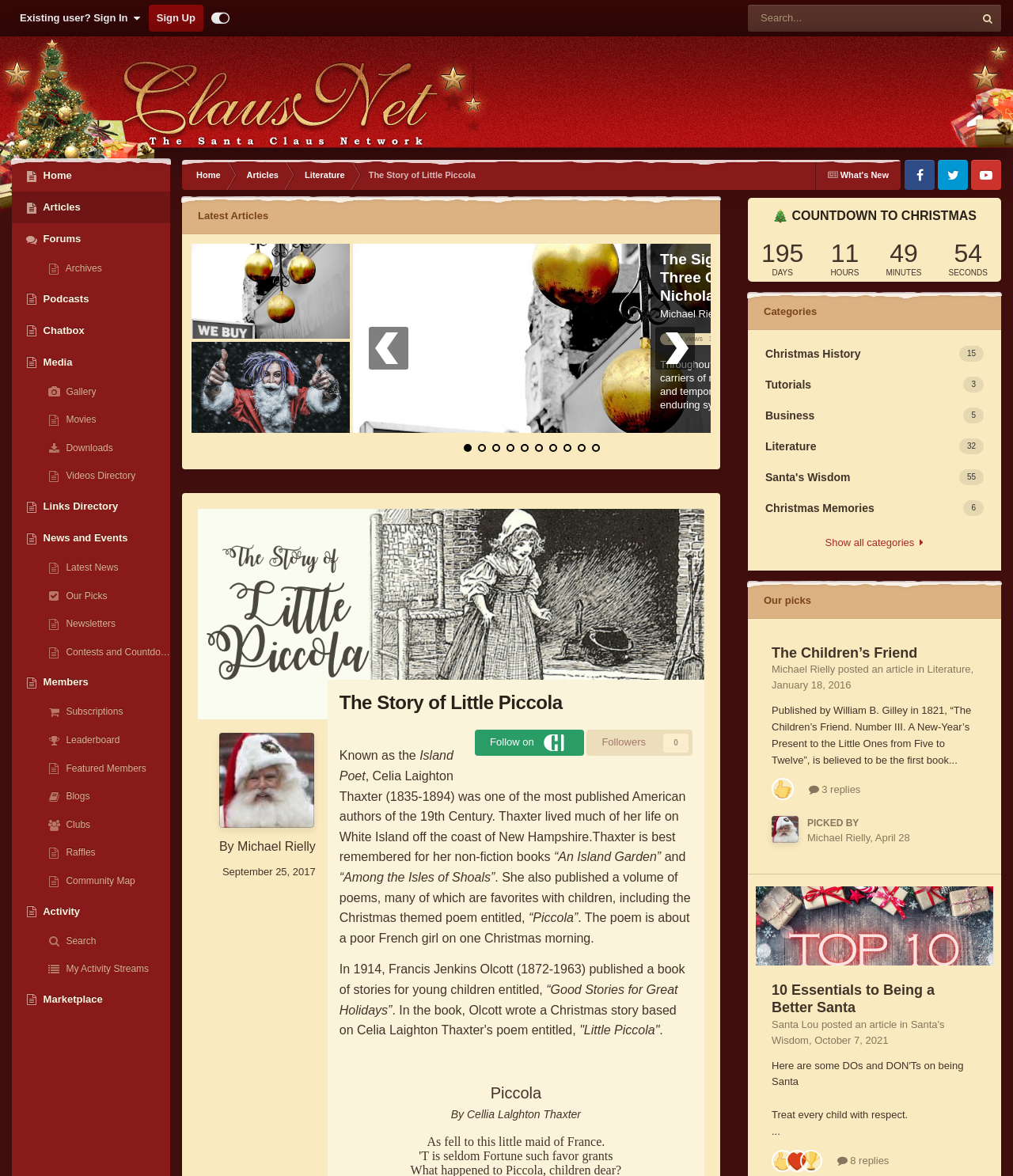What is the occupation of Michael Rielly?
Based on the visual information, provide a detailed and comprehensive answer.

The webpage mentions that Michael Rielly is the author of the article 'The Significance of the Three Gold Balls: St. Nicholas and Pawnbrokers', which suggests that he is an author or writer.